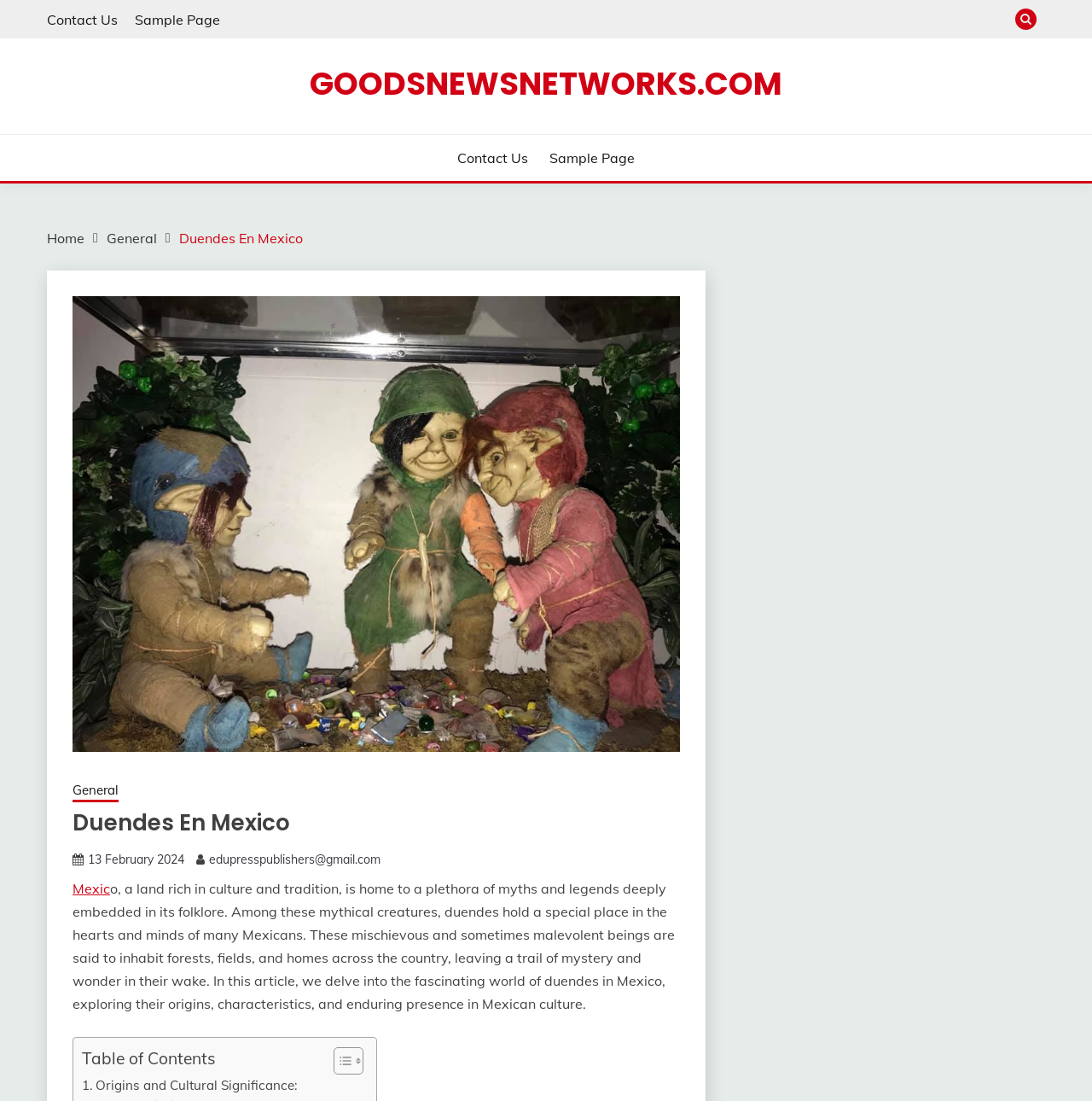What is the purpose of the button with the icon ''?
Answer the question with a thorough and detailed explanation.

I couldn't determine the purpose of the button with the icon '' as it doesn't have any descriptive text or surrounding context that suggests its purpose.